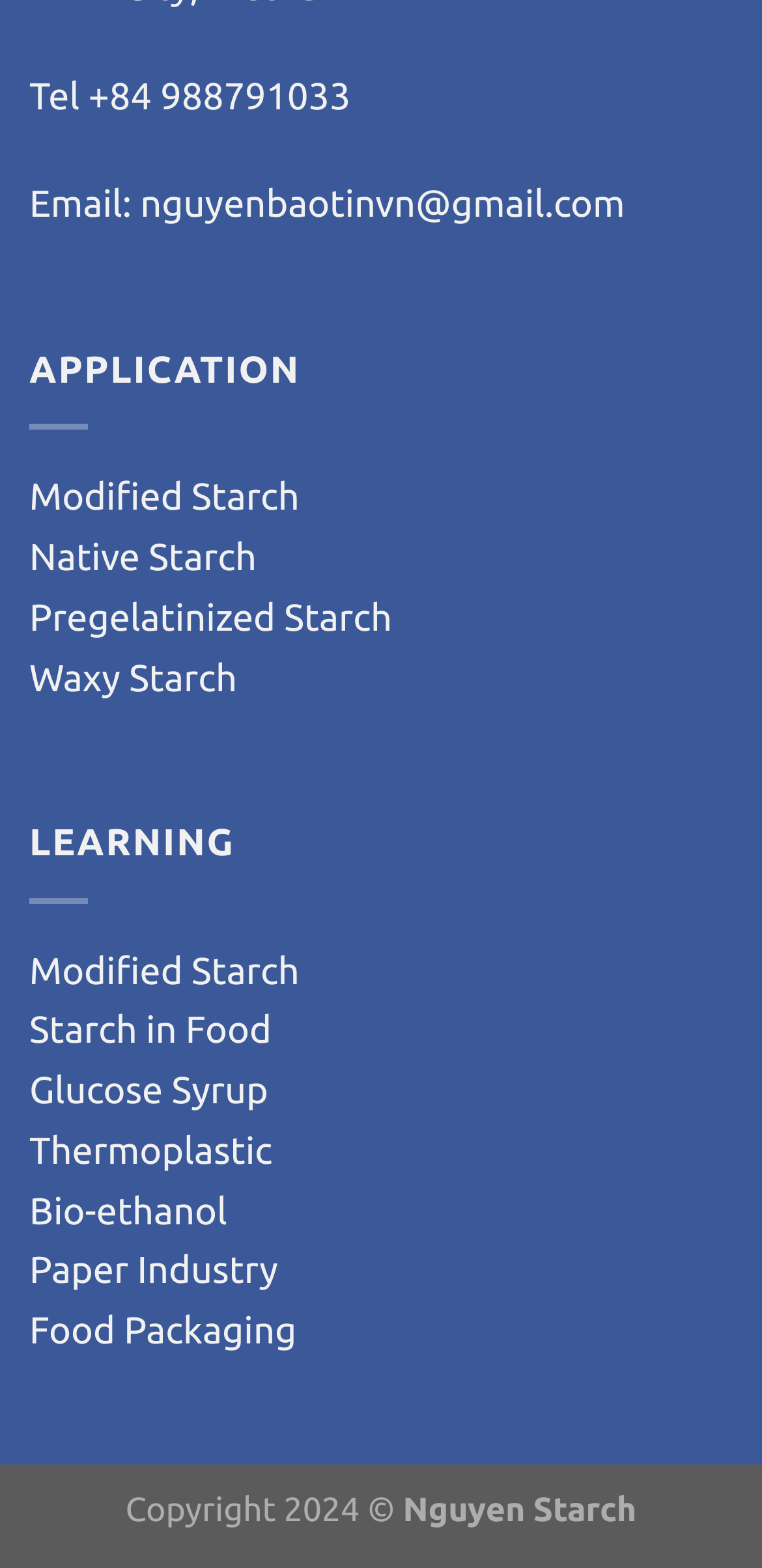Based on the image, please respond to the question with as much detail as possible:
What type of starch is mentioned multiple times on the webpage?

By examining the links on the webpage, we can see that 'Modified Starch' is mentioned twice, indicating its importance or relevance to the webpage's content.